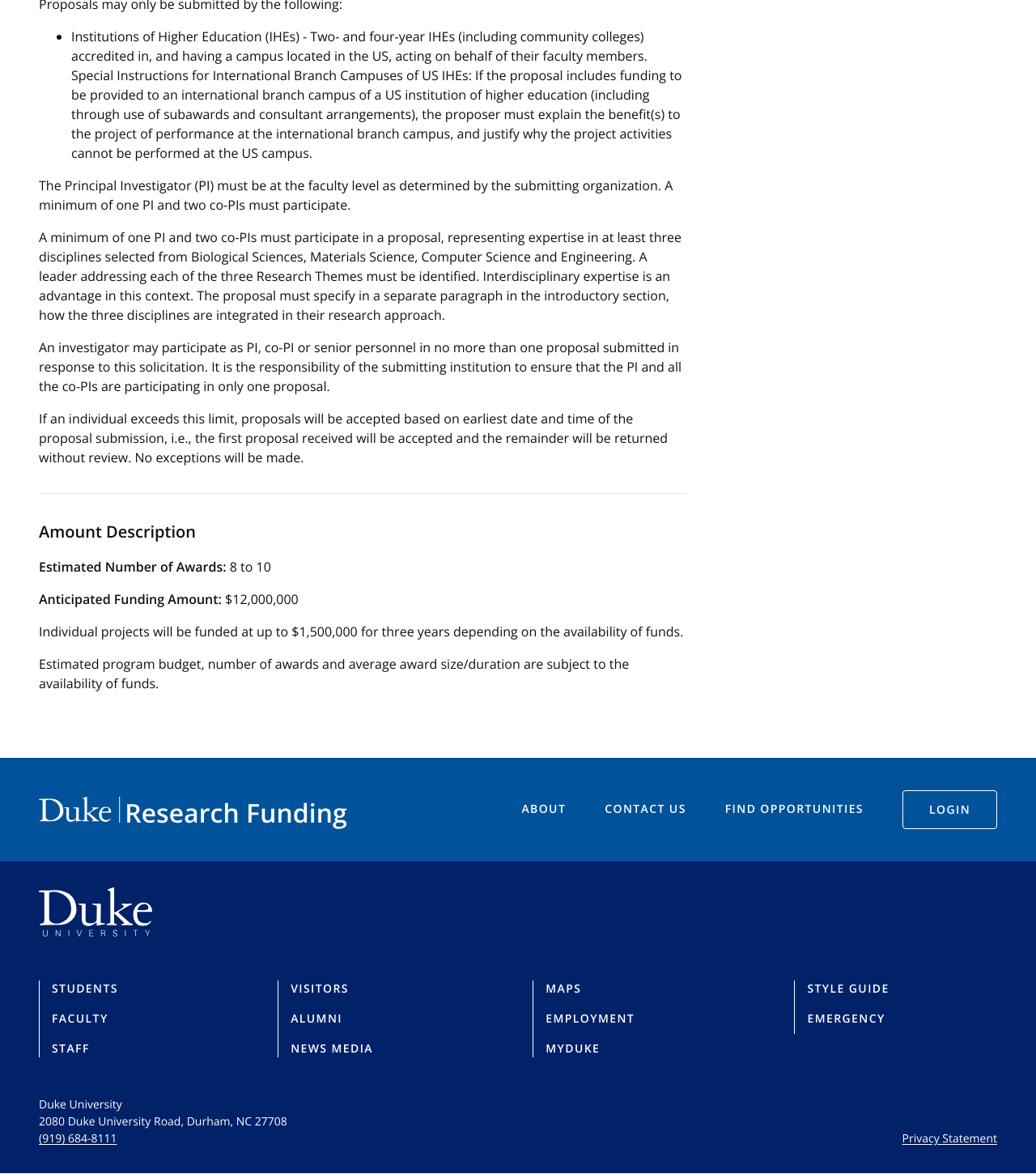With reference to the image, please provide a detailed answer to the following question: What is the estimated funding amount for individual projects?

The text states that 'Individual projects will be funded at up to $1,500,000 for three years depending on the availability of funds.' which indicates the estimated funding amount for individual projects.